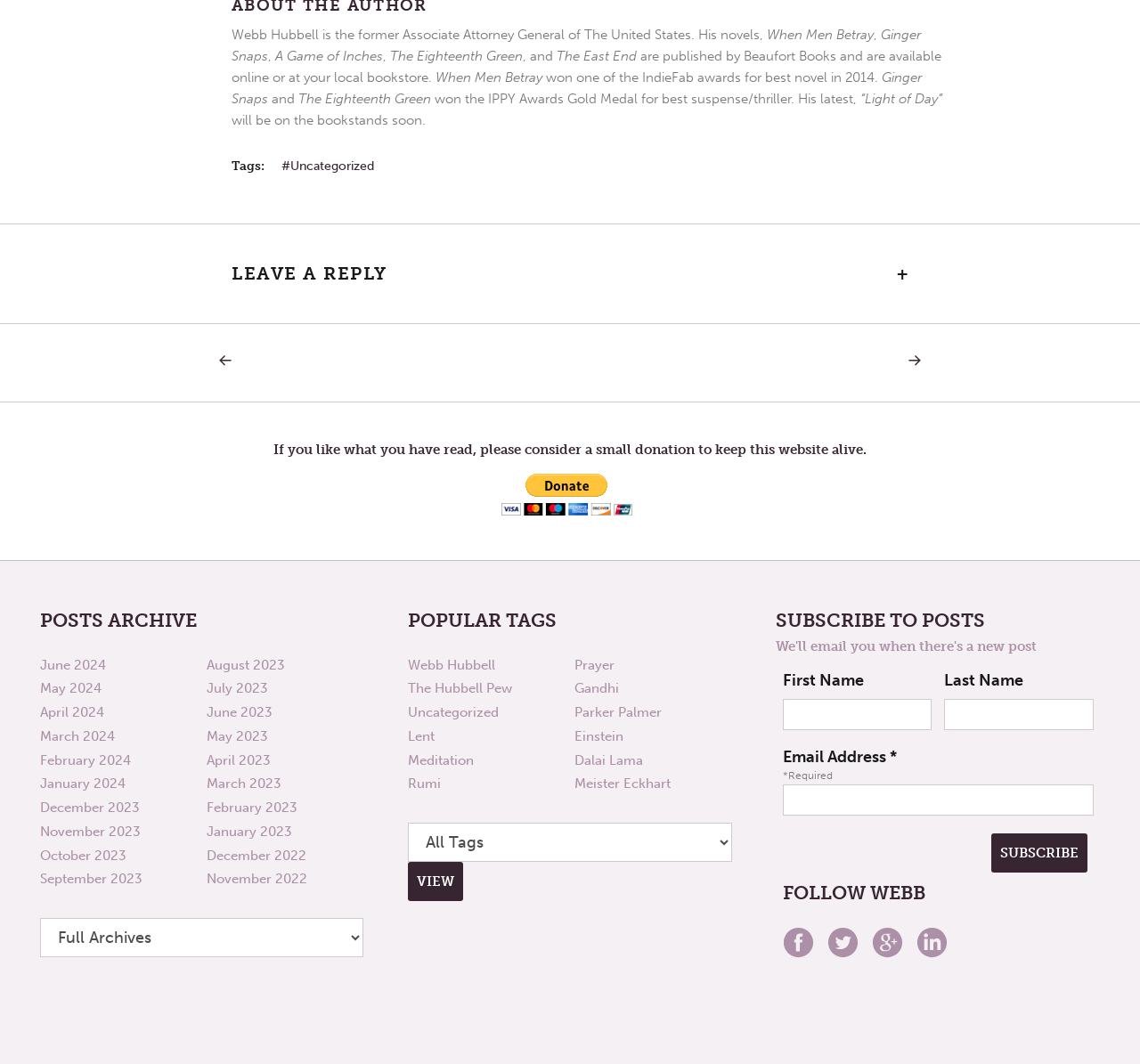Using the description "August 2023", locate and provide the bounding box of the UI element.

[0.181, 0.617, 0.25, 0.632]